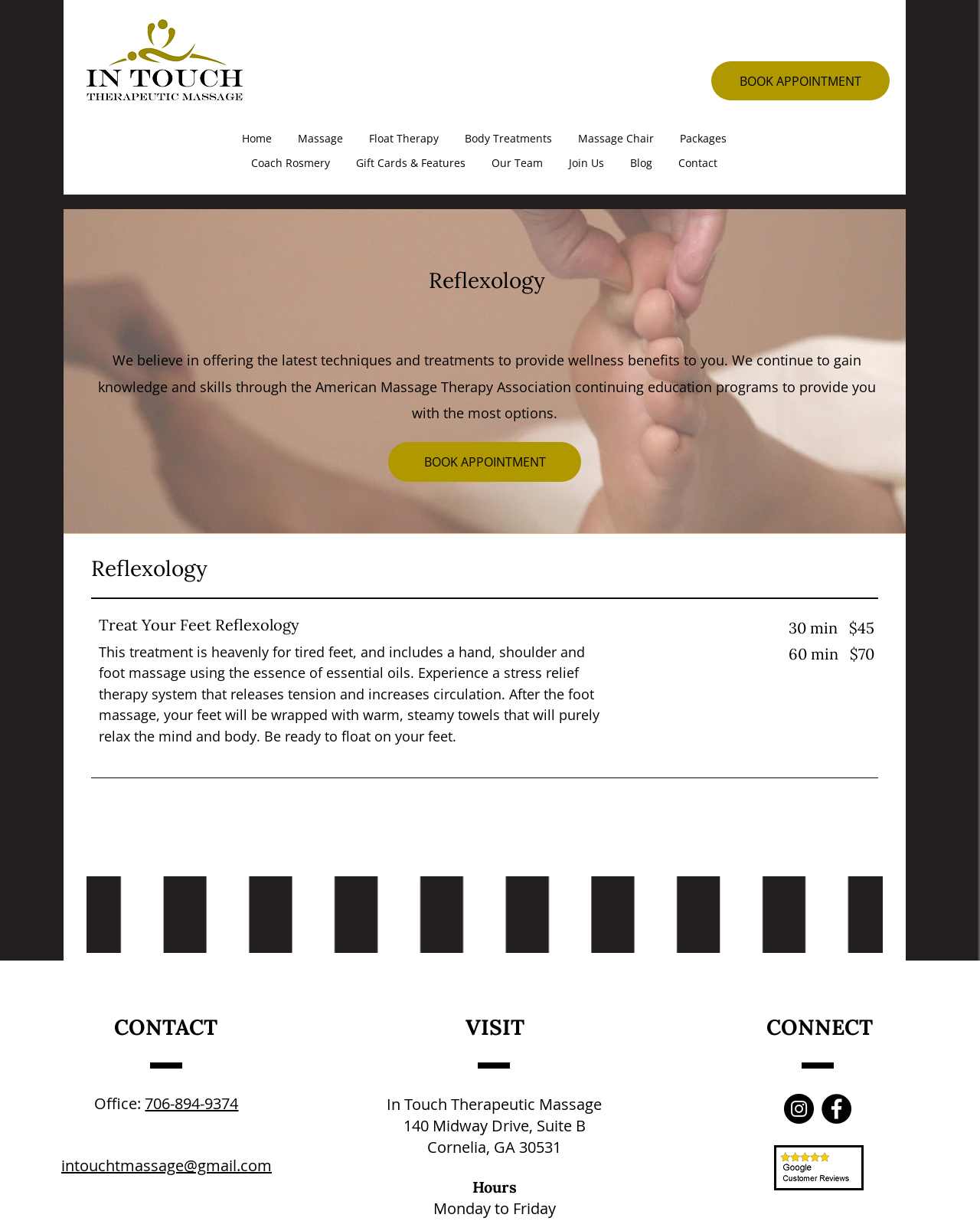Please provide the bounding box coordinates for the element that needs to be clicked to perform the following instruction: "Click on the 'Add to cart' button". The coordinates should be given as four float numbers between 0 and 1, i.e., [left, top, right, bottom].

None